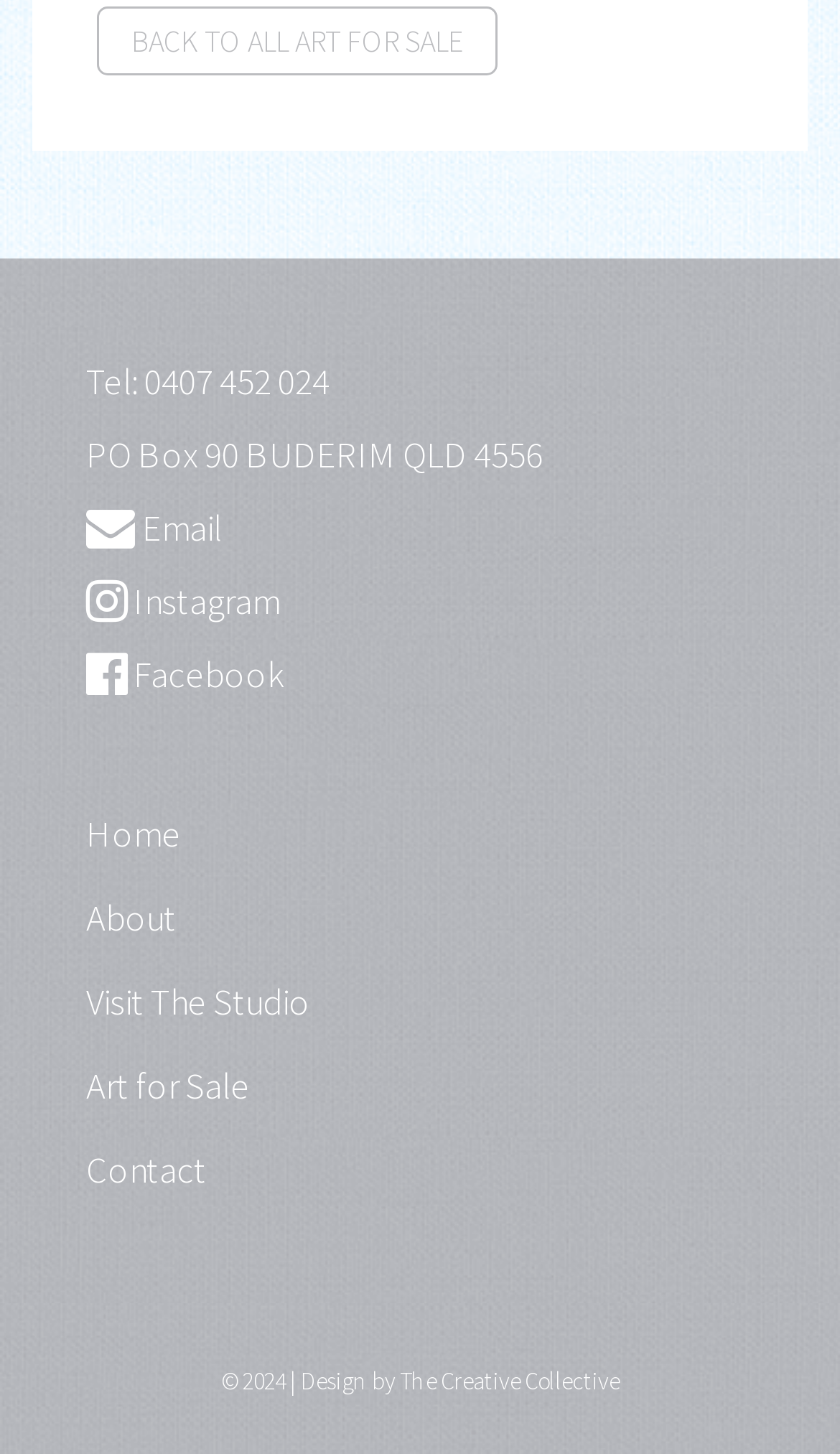How many navigation links are there?
Using the information from the image, give a concise answer in one word or a short phrase.

5